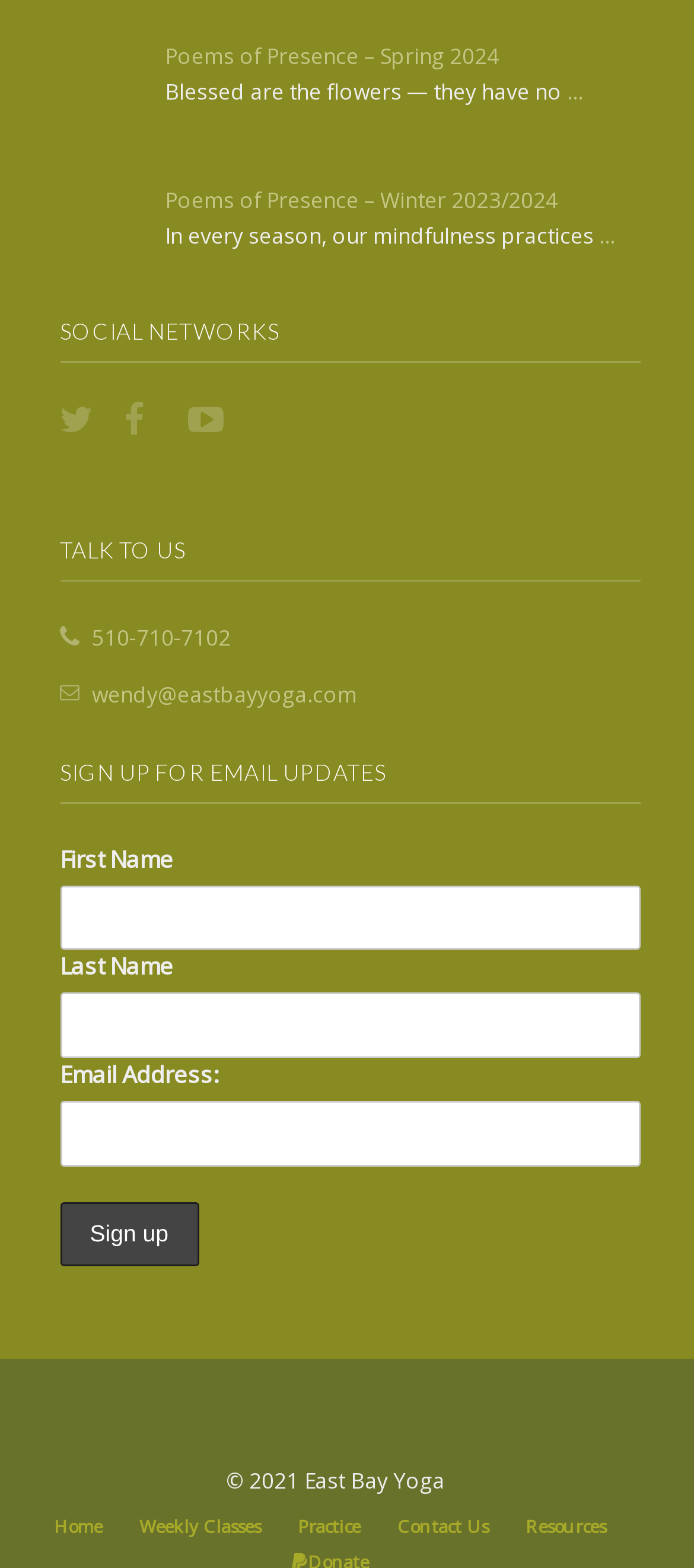What is the copyright year?
Please elaborate on the answer to the question with detailed information.

I found the copyright information at the bottom of the page, which states '© 2021 East Bay Yoga'.